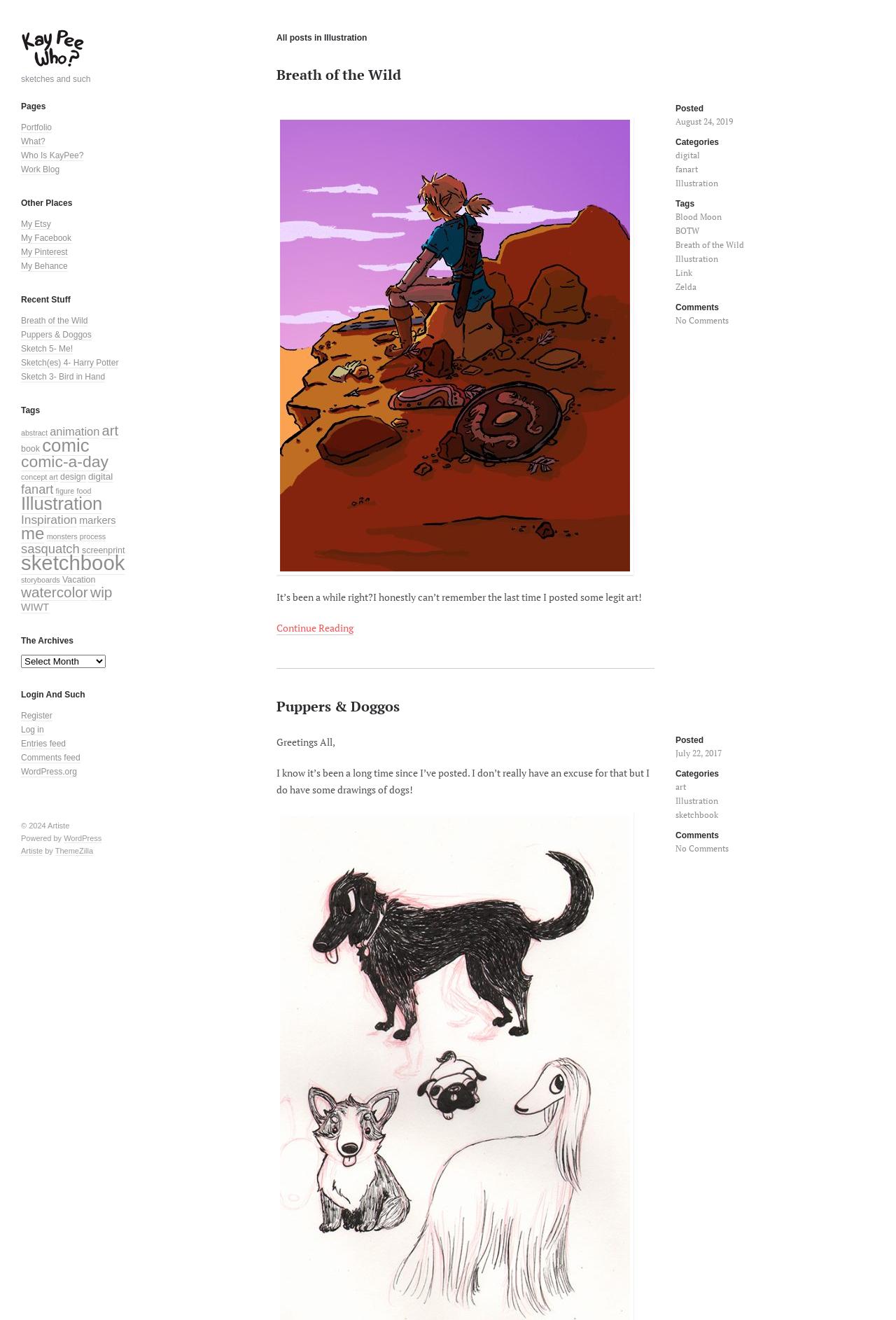Please mark the bounding box coordinates of the area that should be clicked to carry out the instruction: "Go to the 'My Etsy' page".

[0.023, 0.166, 0.057, 0.174]